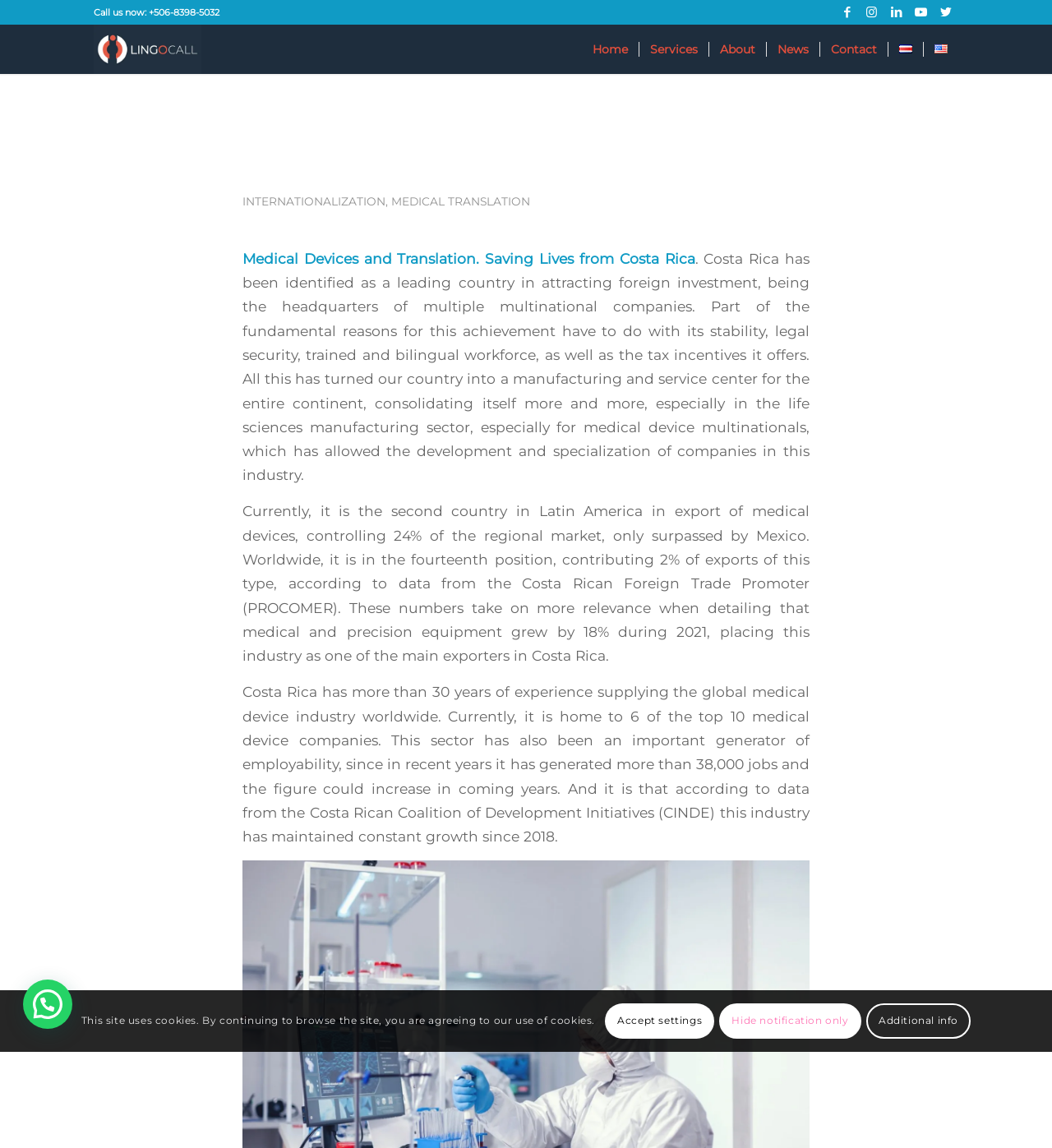Please identify the bounding box coordinates of the element's region that needs to be clicked to fulfill the following instruction: "Switch to English language". The bounding box coordinates should consist of four float numbers between 0 and 1, i.e., [left, top, right, bottom].

[0.877, 0.021, 0.911, 0.064]